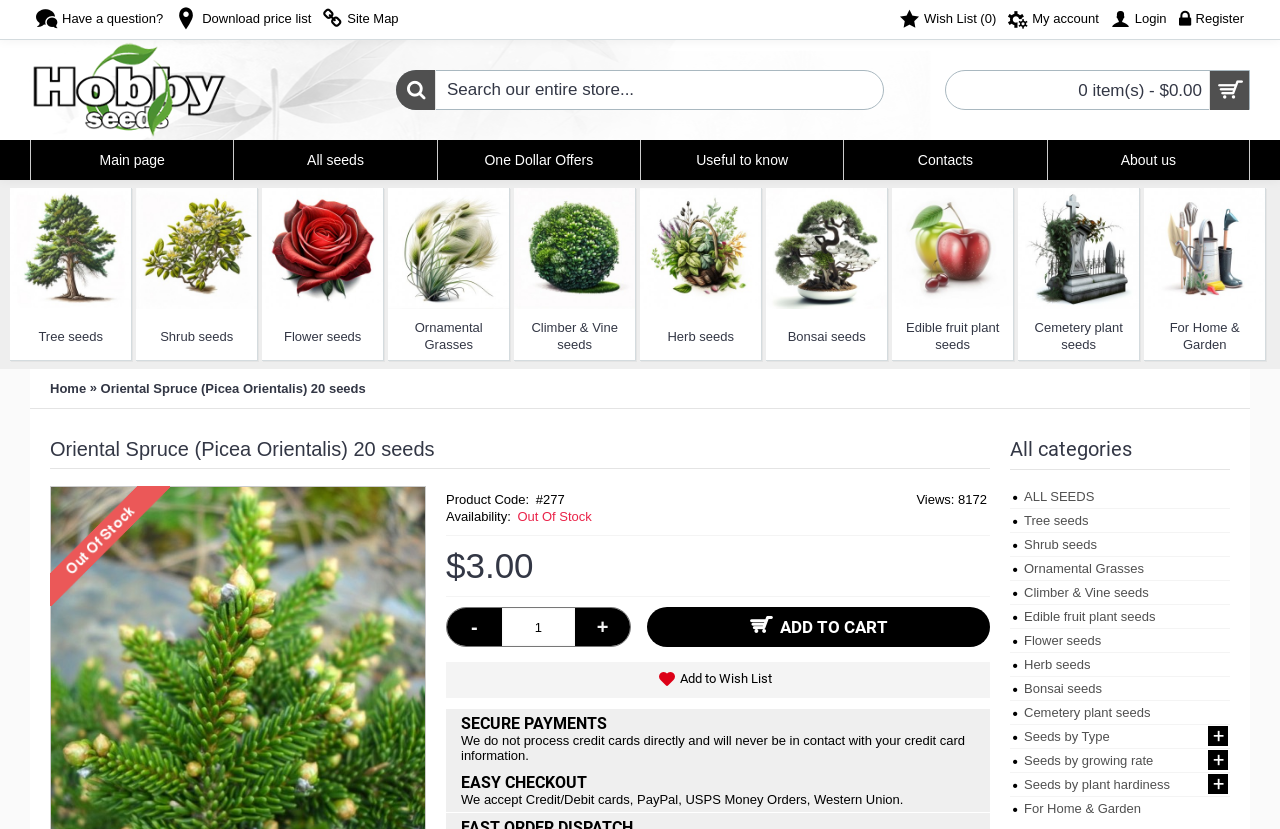Please identify the bounding box coordinates of the element I should click to complete this instruction: 'Download price list'. The coordinates should be given as four float numbers between 0 and 1, like this: [left, top, right, bottom].

[0.132, 0.0, 0.248, 0.048]